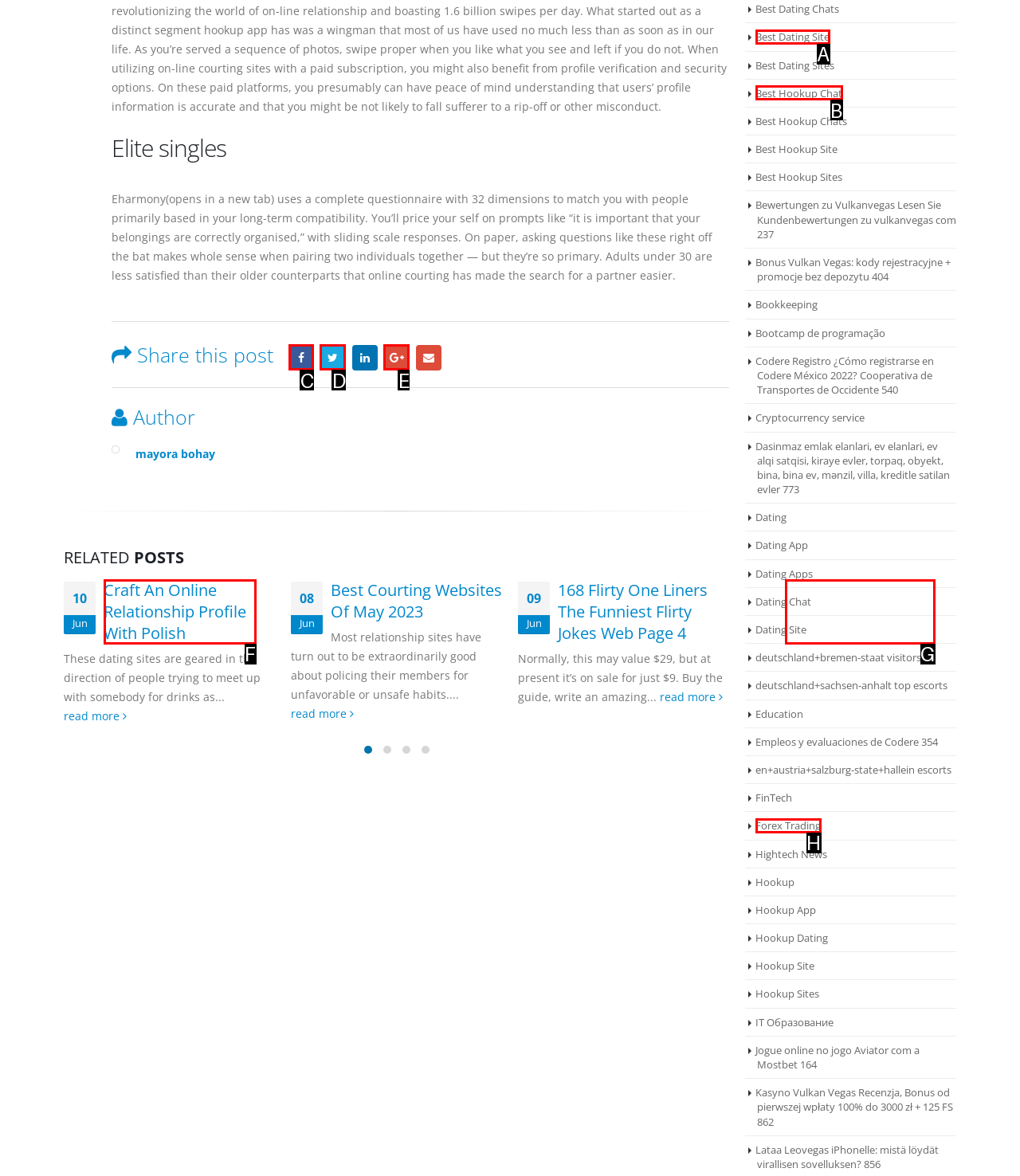From the options provided, determine which HTML element best fits the description: Legal Notice.. Answer with the correct letter.

None